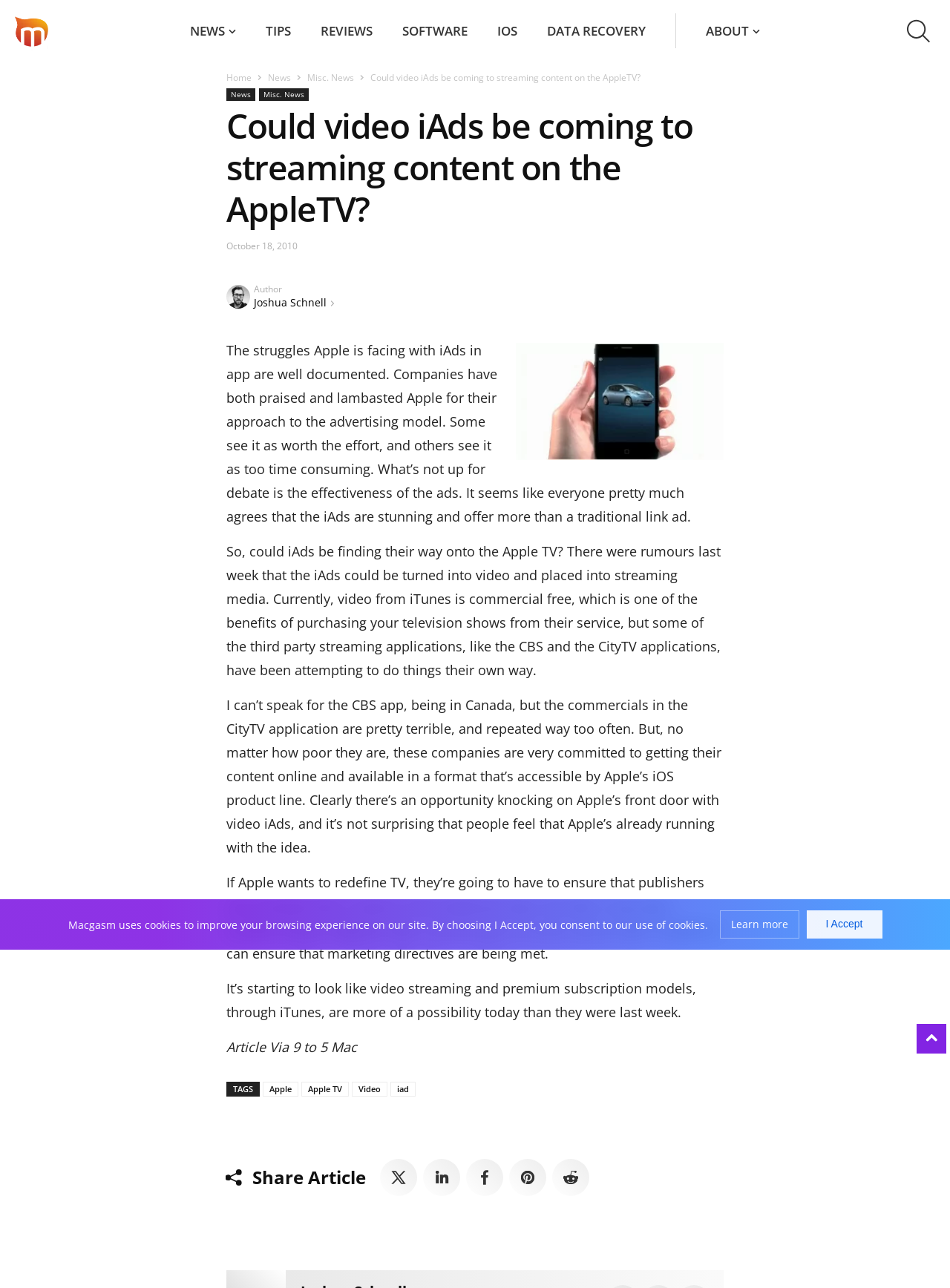What is the topic of the article?
Examine the image and give a concise answer in one word or a short phrase.

iAds on Apple TV